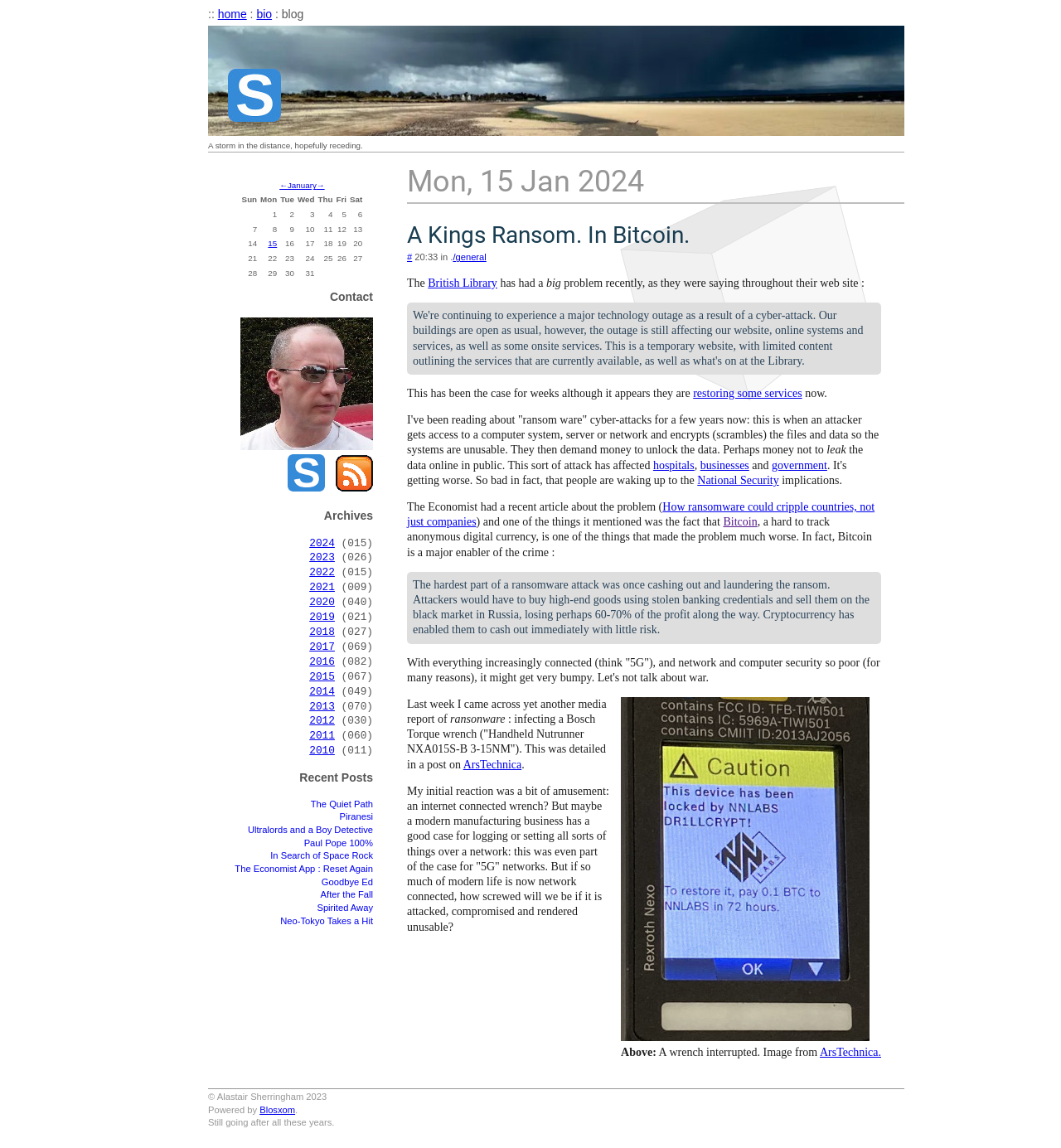What is the link below the calendar?
Answer with a single word or phrase, using the screenshot for reference.

Contact